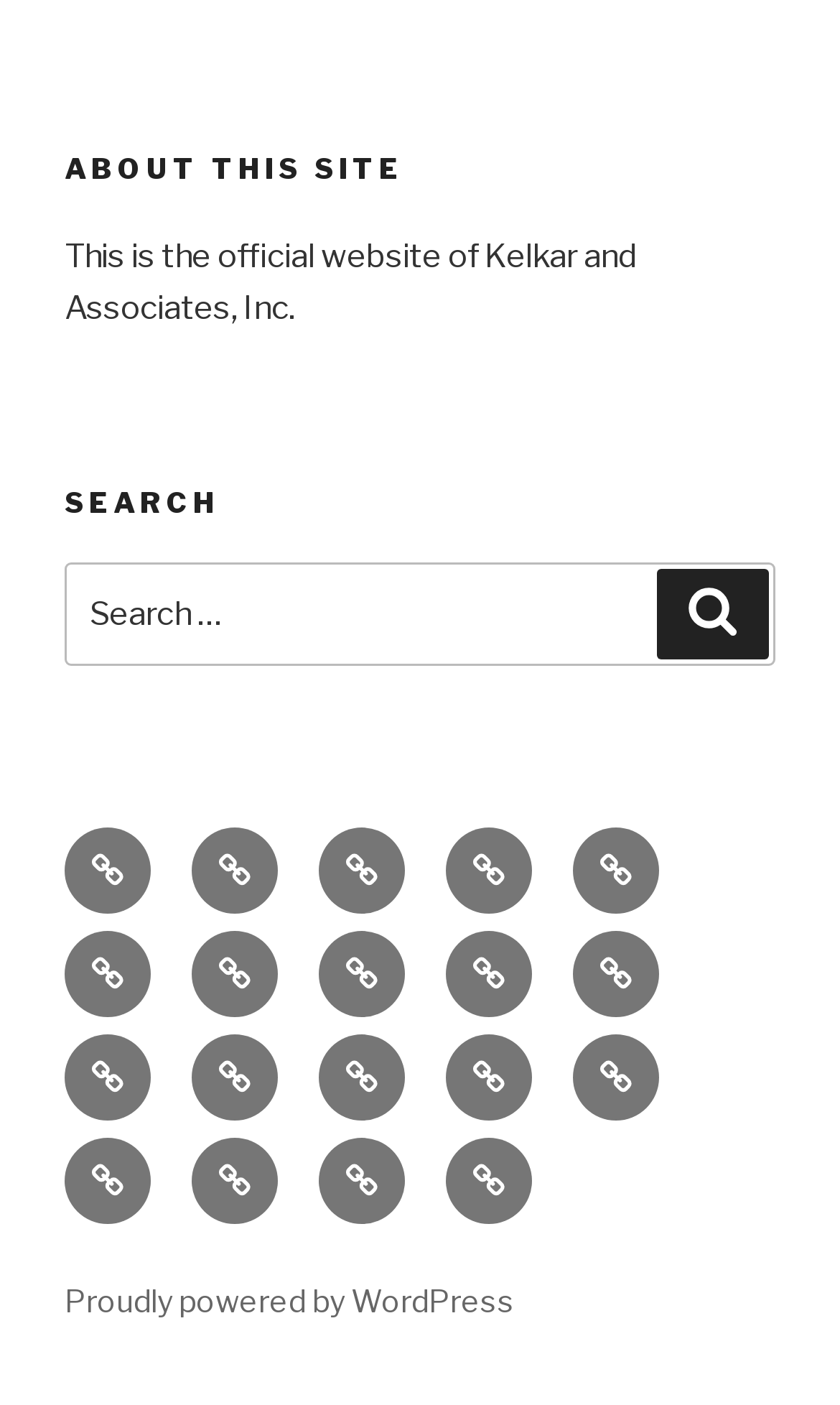Refer to the image and provide an in-depth answer to the question: 
How many links are in the footer?

The number of links in the footer can be determined by counting the link elements that are children of the navigation element with the description 'Footer Social Links Menu'. There are 15 link elements in total.